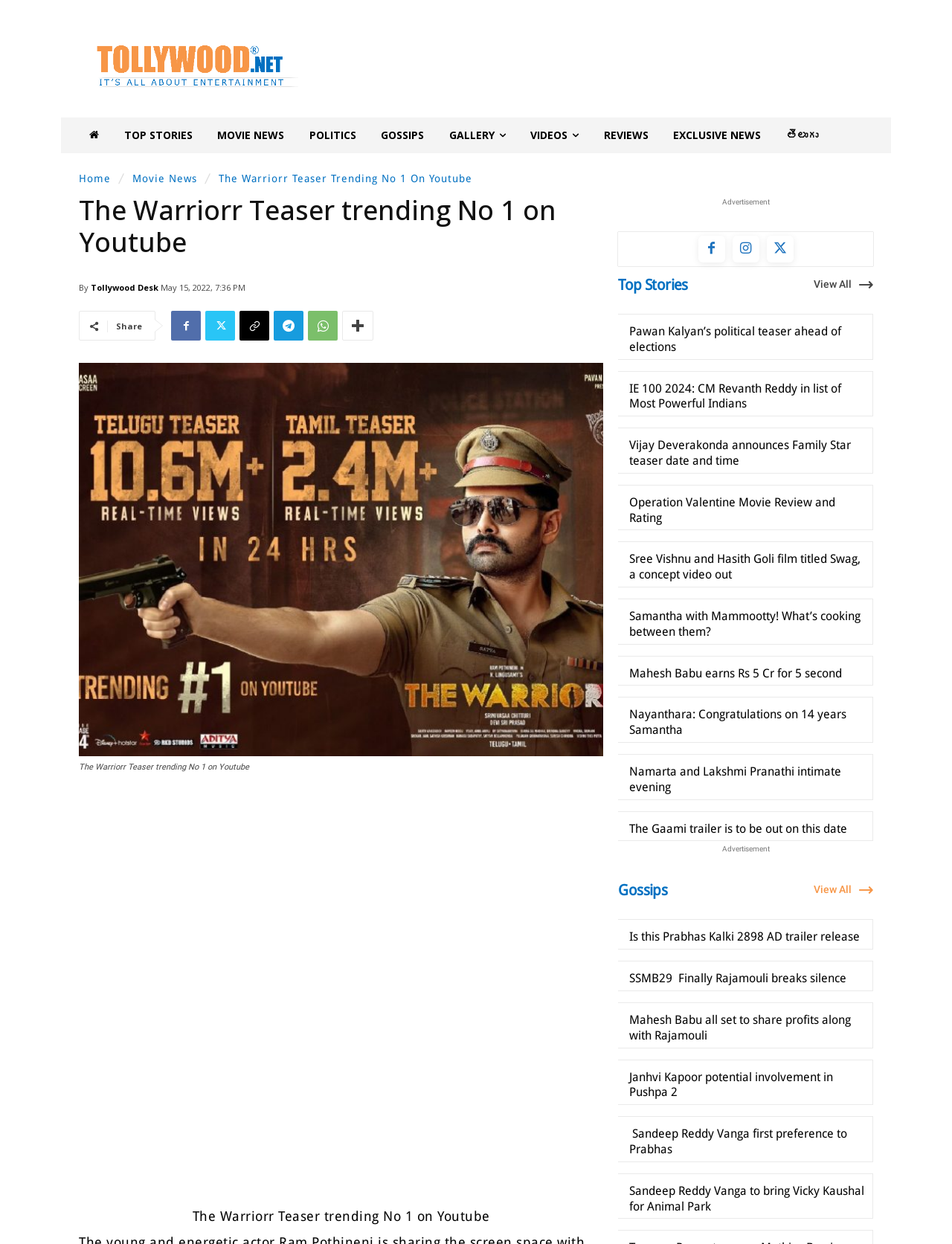Determine the bounding box coordinates for the area that should be clicked to carry out the following instruction: "Click on Tollywood".

[0.083, 0.035, 0.333, 0.07]